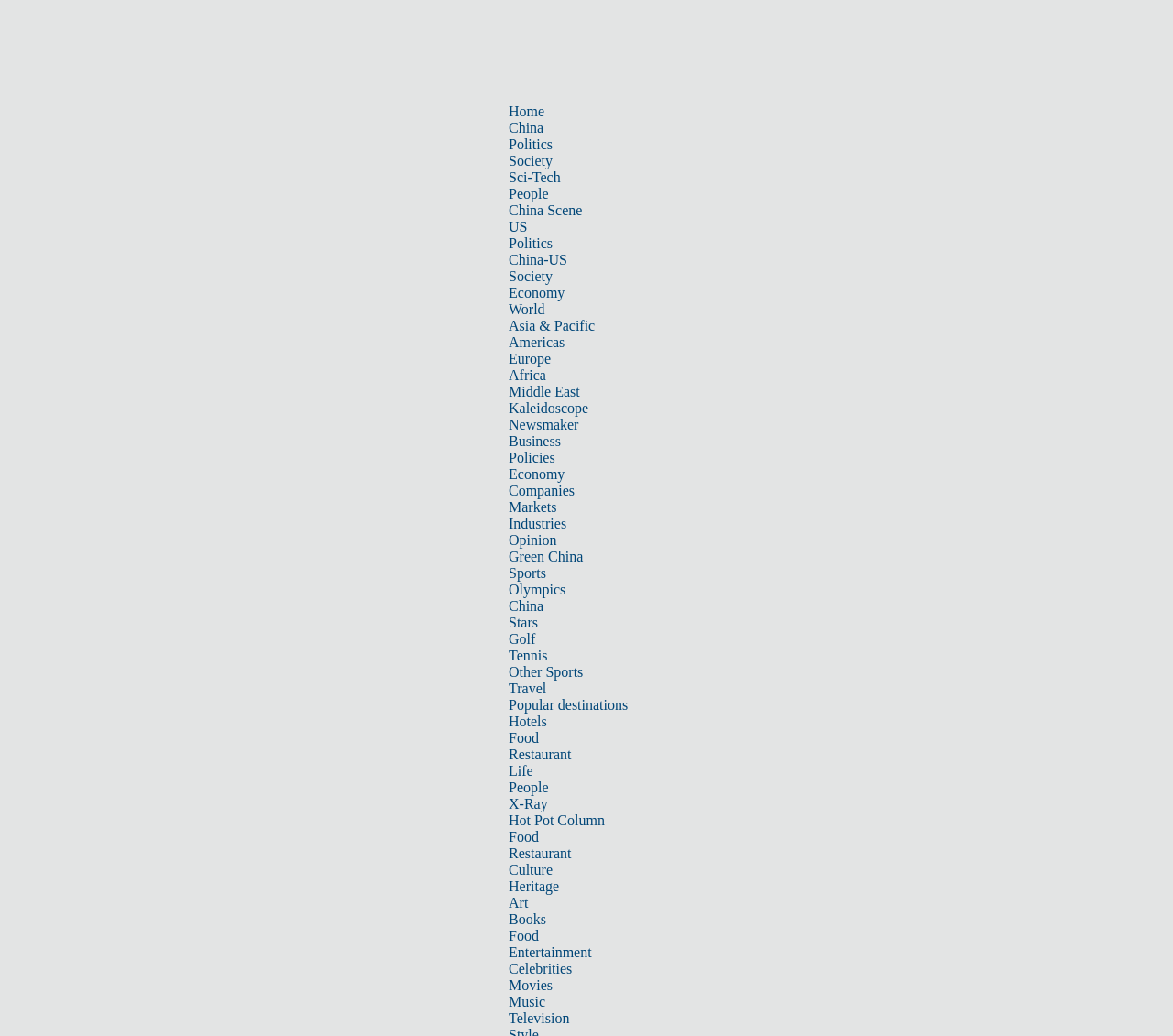Locate and provide the bounding box coordinates for the HTML element that matches this description: "Asia & Pacific".

[0.434, 0.307, 0.507, 0.322]